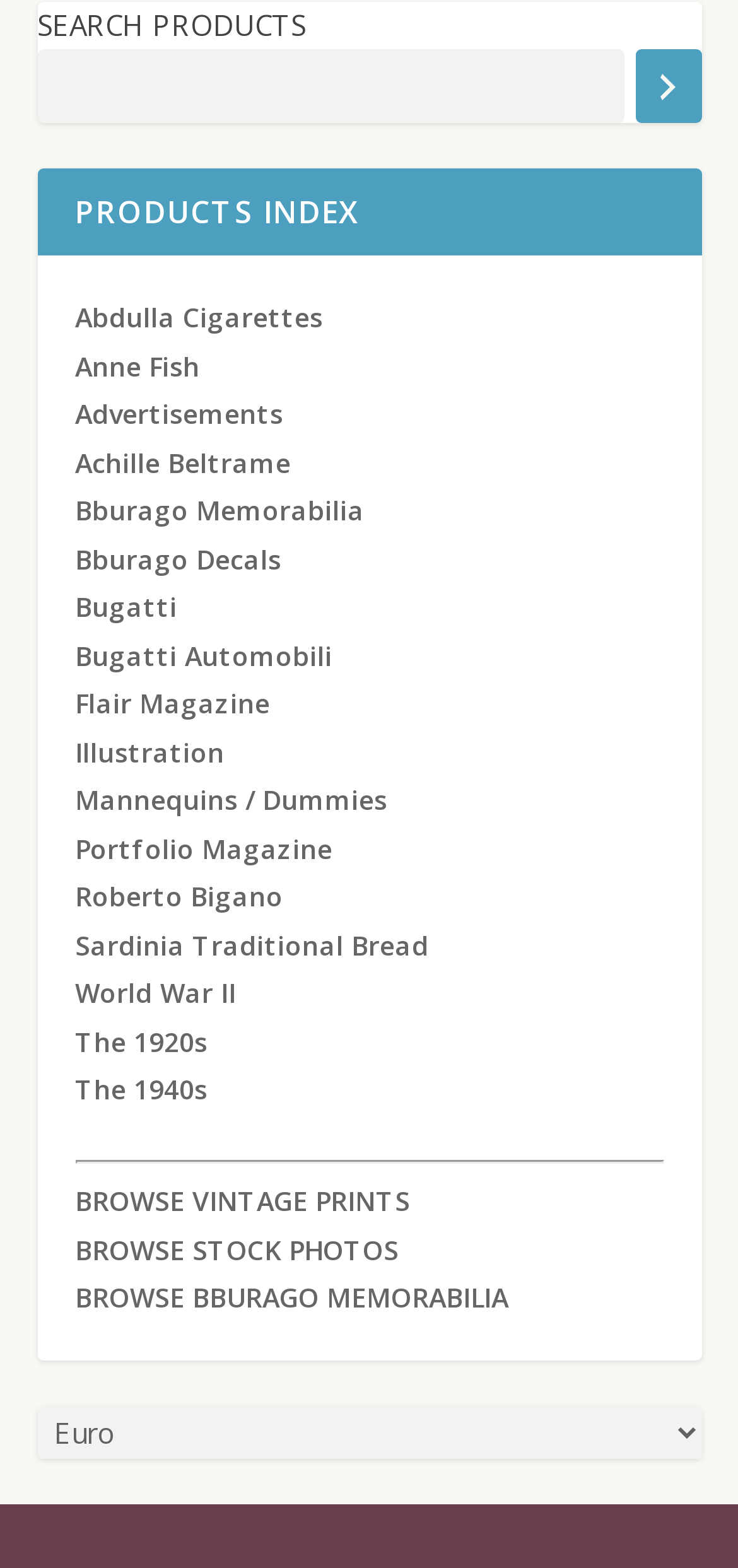Please find the bounding box coordinates of the section that needs to be clicked to achieve this instruction: "Select an option from the dropdown".

[0.05, 0.896, 0.95, 0.93]